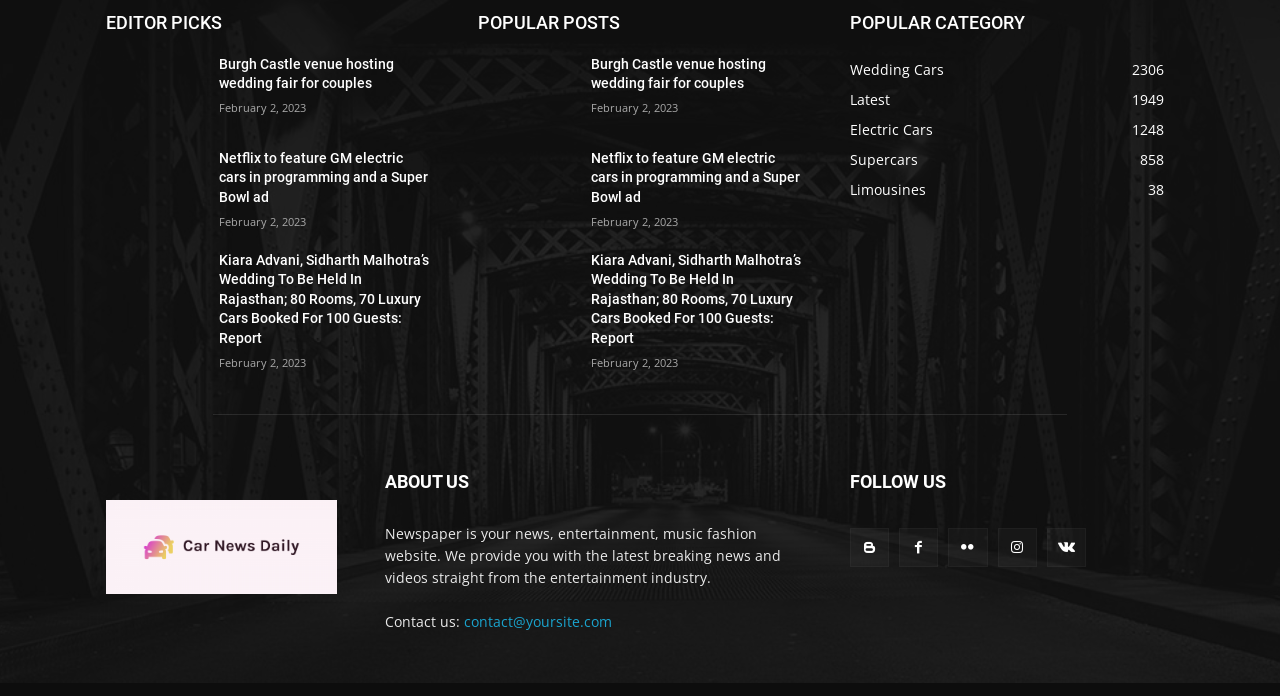Locate the bounding box coordinates of the clickable region necessary to complete the following instruction: "contact us via email". Provide the coordinates in the format of four float numbers between 0 and 1, i.e., [left, top, right, bottom].

None